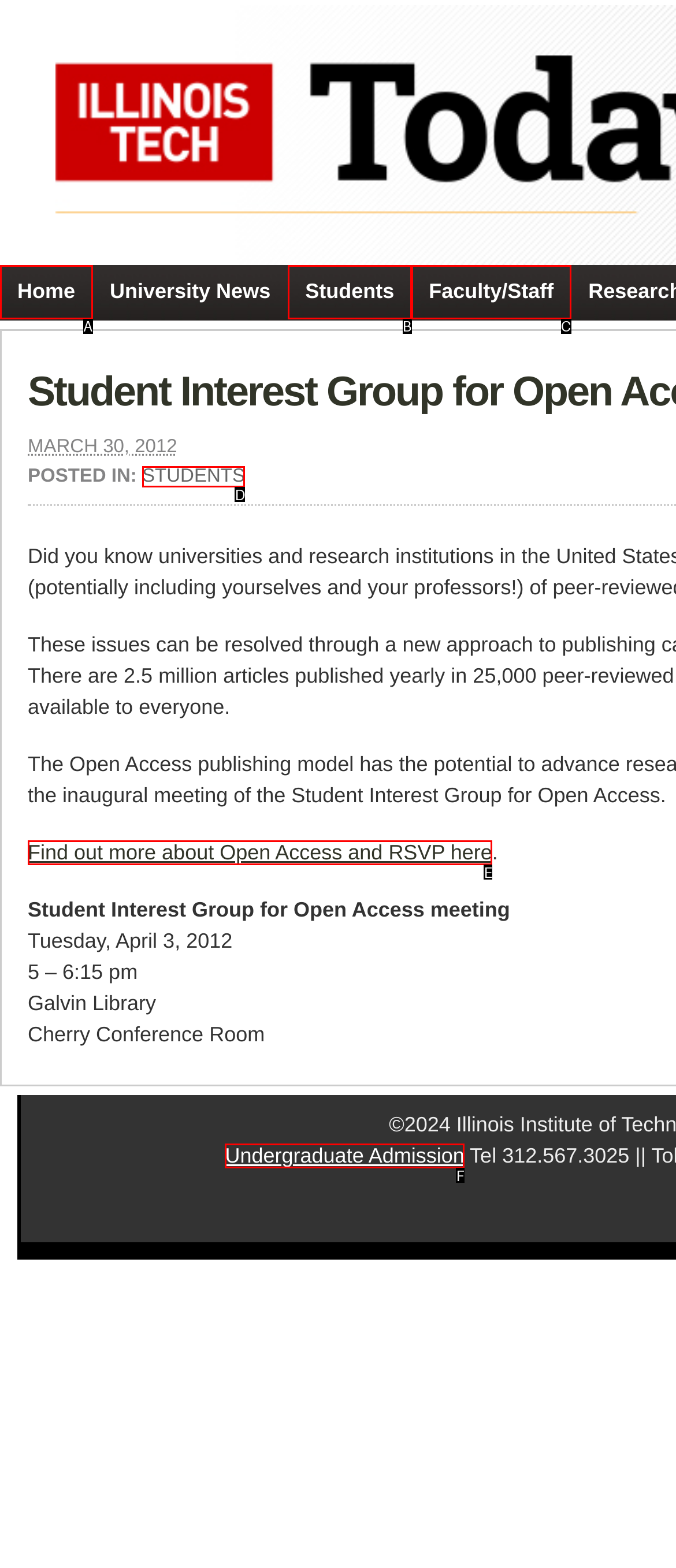Based on the description Students, identify the most suitable HTML element from the options. Provide your answer as the corresponding letter.

D